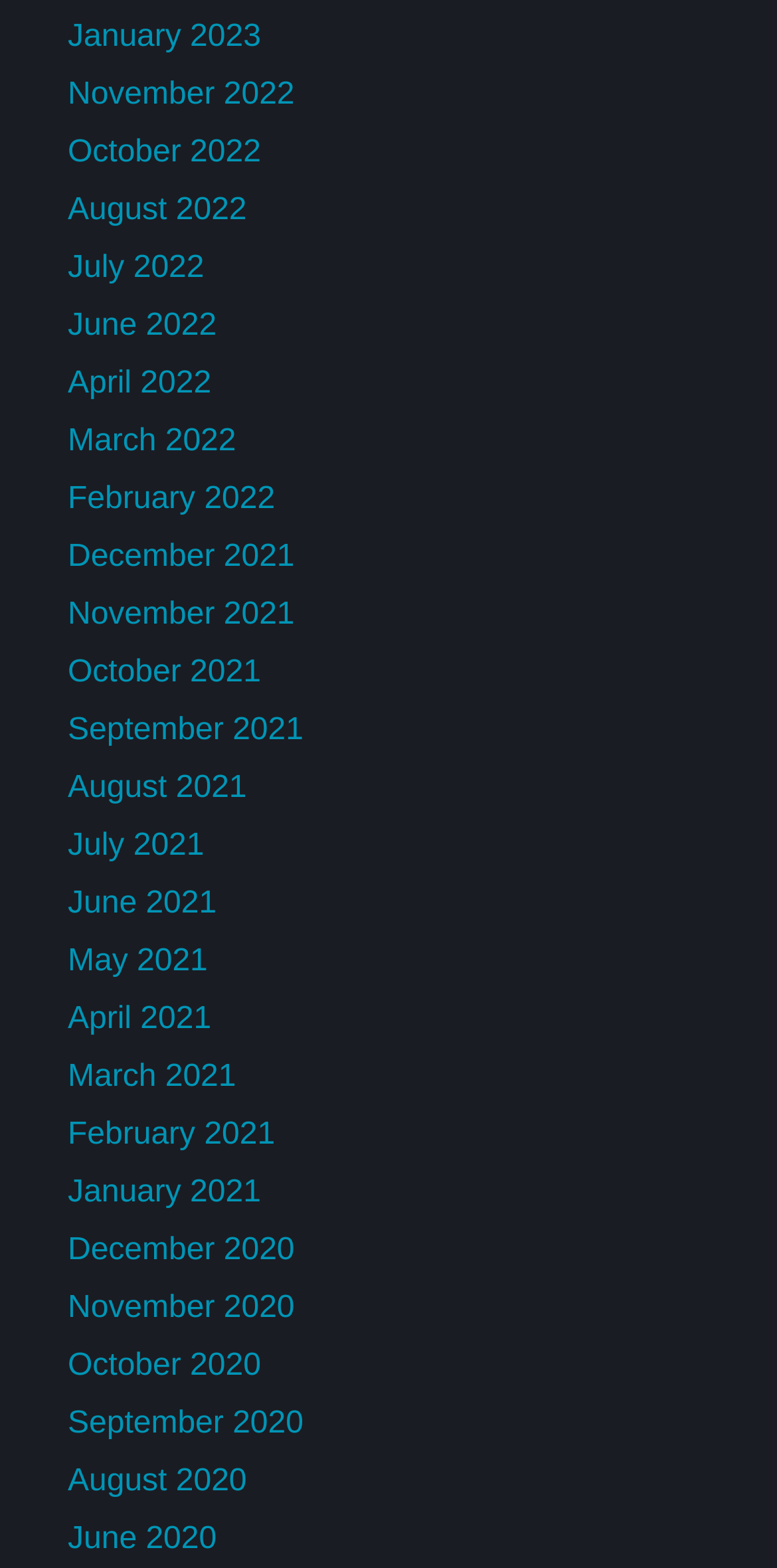Show the bounding box coordinates for the element that needs to be clicked to execute the following instruction: "access June 2020". Provide the coordinates in the form of four float numbers between 0 and 1, i.e., [left, top, right, bottom].

[0.087, 0.971, 0.279, 0.993]